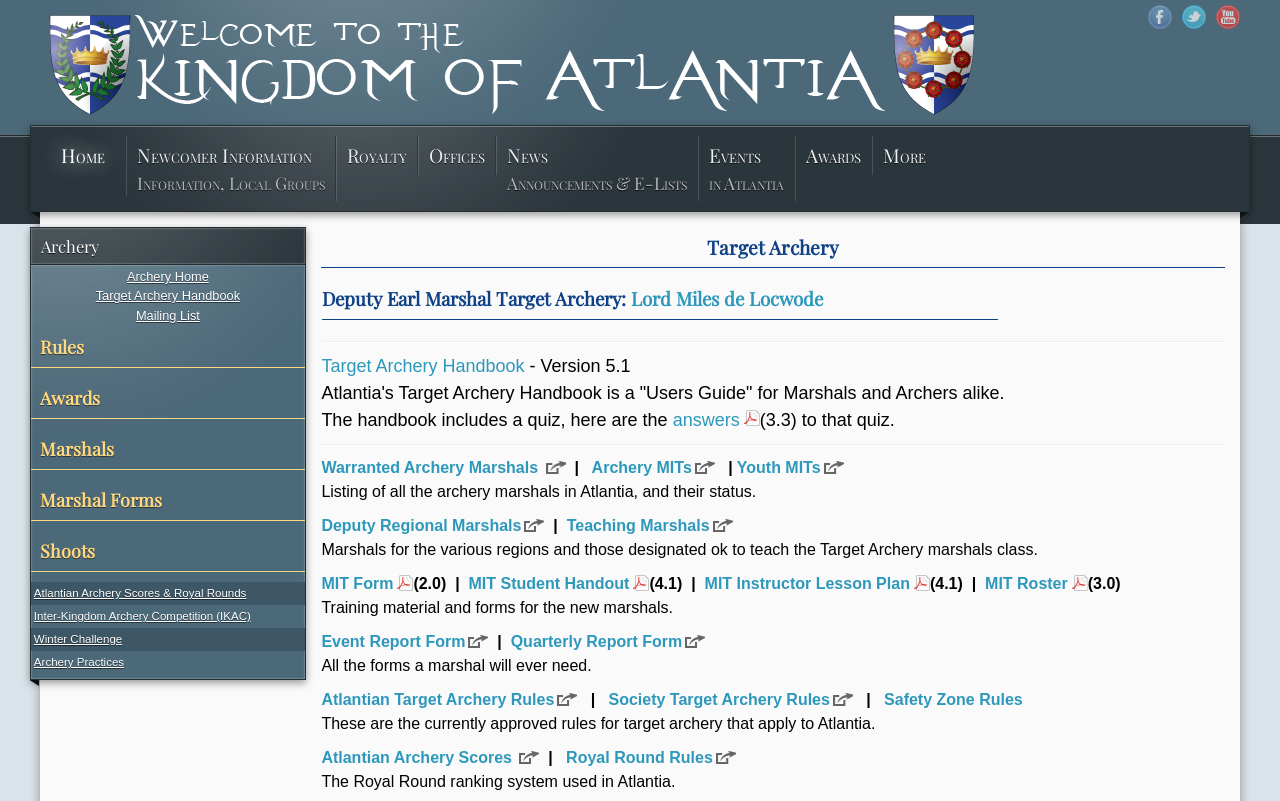Generate a thorough explanation of the webpage's elements.

The webpage is dedicated to Target Archery in the Kingdom of Atlantia within the Society for Creative Anachronism. At the top, there is a link to "Welcome to the Kingdom of Atlantia" accompanied by an image. On the top-right corner, there are links to social media platforms, including Facebook, Twitter, and YouTube.

Below the top section, there is a navigation menu with links to various pages, including "Home", "Newcomer Information", "Royalty", "Offices", "News Announcements & E-Lists", "Events in Atlantia", "Awards", and "More".

The main content of the page is divided into sections. The first section is headed "Target Archery" and contains a table with information about the Deputy Earl Marshal Target Archery, Lord Miles de Locwode. Below this section, there is a link to the "Target Archery Handbook" and a brief description of the handbook.

The next section is separated by a horizontal line and contains links to various resources, including "Warranted Archery Marshals", "Archery MITs", "Youth MITs", and "Deputy Regional Marshals". There is also a list of marshals in Atlantia, along with their status.

Further down the page, there are links to training materials and forms for new marshals, including the "MIT Form", "MIT Student Handout", and "MIT Instructor Lesson Plan". There are also links to event report forms and quarterly report forms.

The page also contains sections dedicated to rules, including "Atlantian Target Archery Rules", "Society Target Archery Rules", and "Safety Zone Rules". Additionally, there is a section on scores, including "Atlantian Archery Scores" and "Royal Round Rules".

On the left side of the page, there is a sidebar with links to various archery-related pages, including "Archery Home", "Target Archery Handbook", and "Mailing List". There is also a section on rules, which contains links to various archery rules.